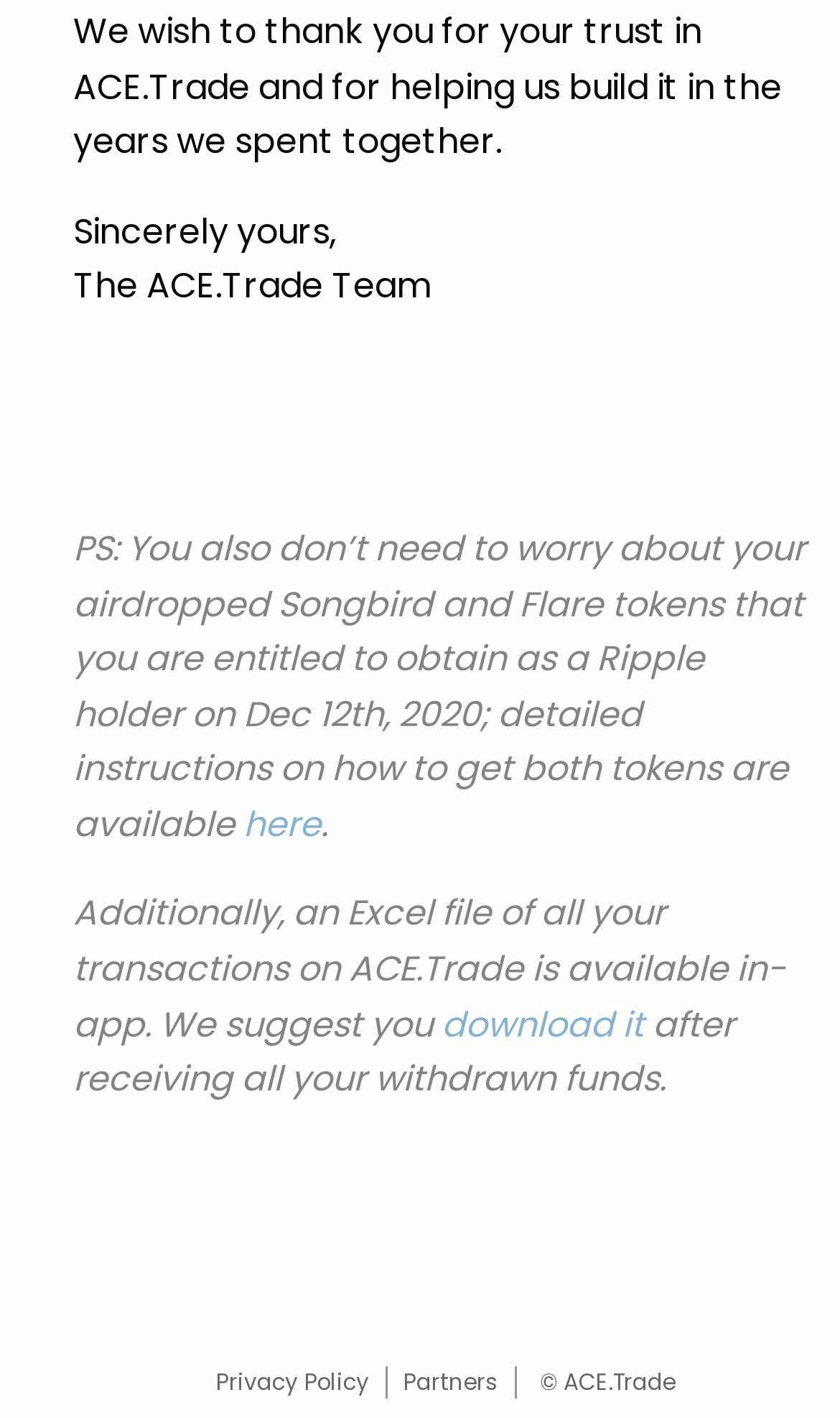Identify the bounding box coordinates for the UI element that matches this description: "Privacy Policy".

[0.257, 0.963, 0.473, 0.987]